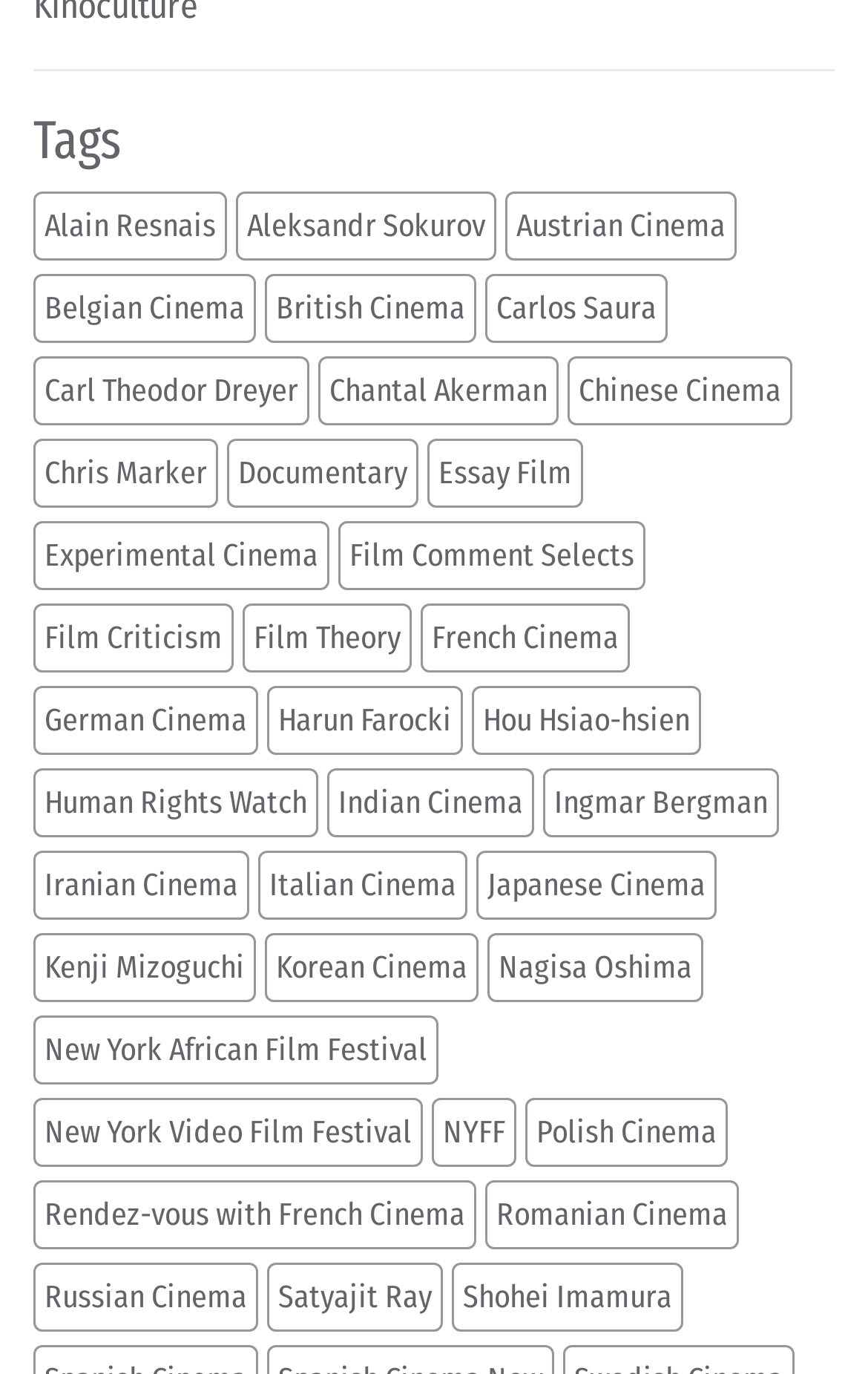Could you find the bounding box coordinates of the clickable area to complete this instruction: "Learn about French Cinema"?

[0.485, 0.439, 0.726, 0.489]